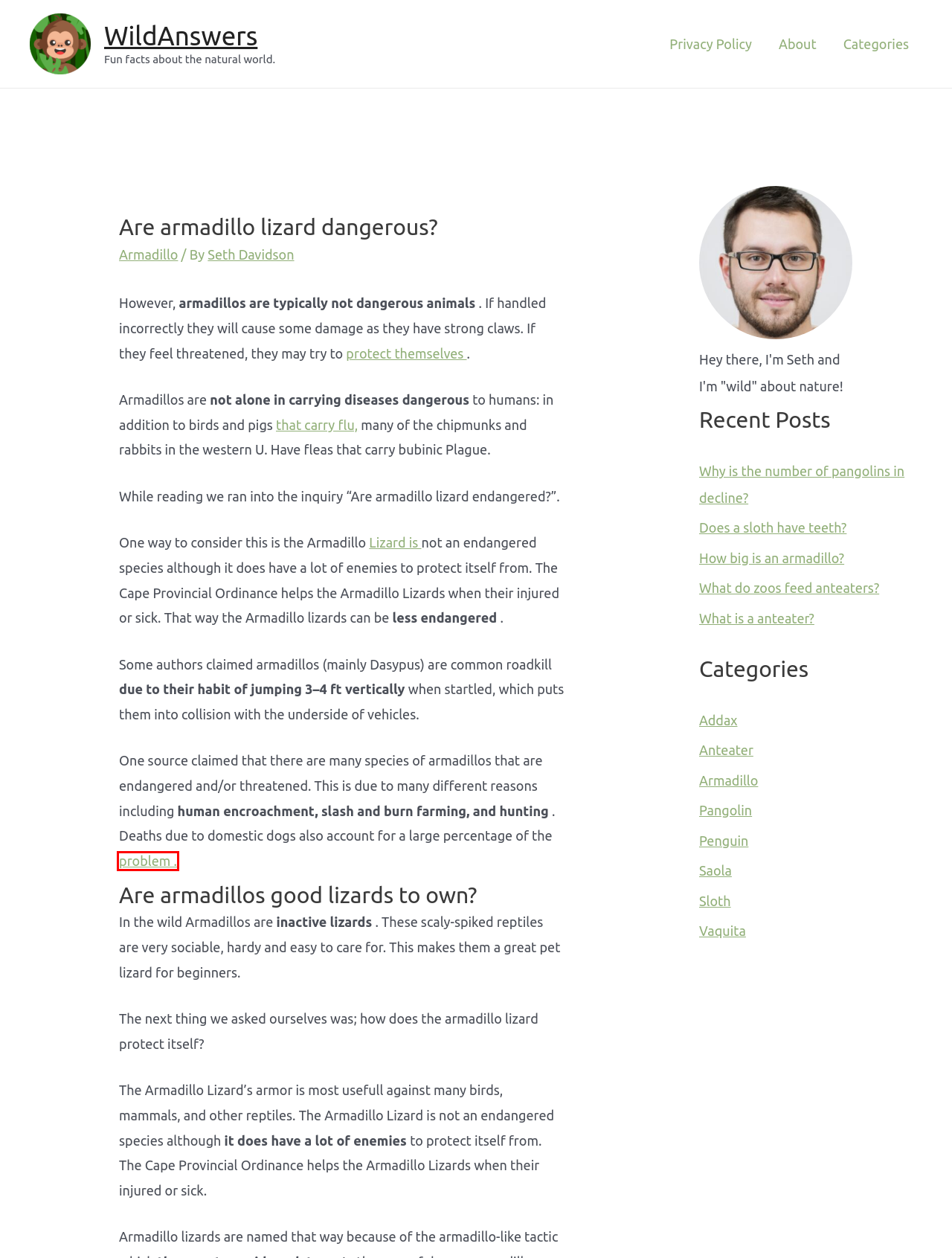You are presented with a screenshot of a webpage containing a red bounding box around an element. Determine which webpage description best describes the new webpage after clicking on the highlighted element. Here are the candidates:
A. WildAnswers - Fun facts about the natural world.
B. What do zoos feed anteaters? - WildAnswers
C. Are armadillos bad? - WildAnswers
D. Are armadillo lizard poisonous? - WildAnswers
E. Anteater - WildAnswers
F. How big is an armadillo? - WildAnswers
G. Do all armadillos have leprosy? - WildAnswers
H. Does a sloth have teeth? - WildAnswers

C